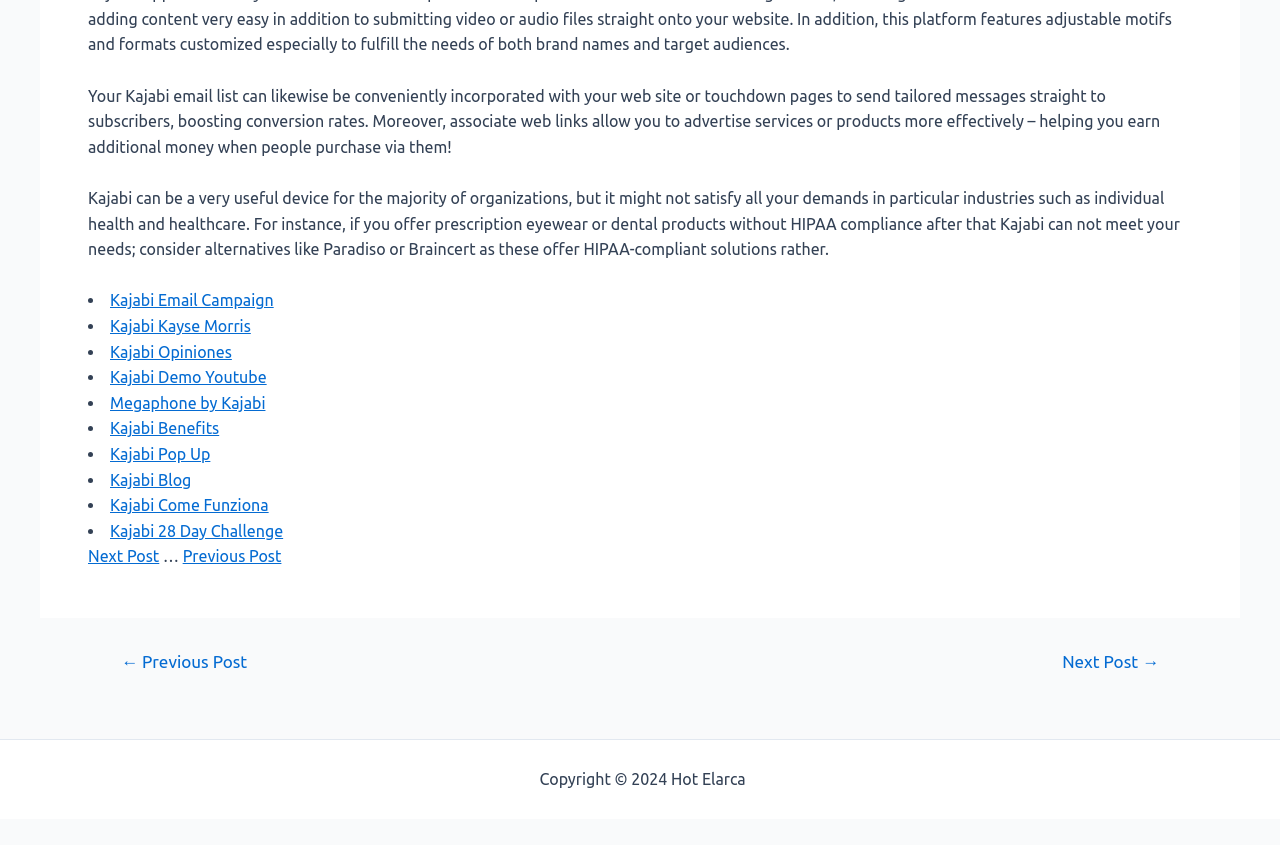Indicate the bounding box coordinates of the element that needs to be clicked to satisfy the following instruction: "Explore Kajabi Blog". The coordinates should be four float numbers between 0 and 1, i.e., [left, top, right, bottom].

[0.086, 0.557, 0.149, 0.578]